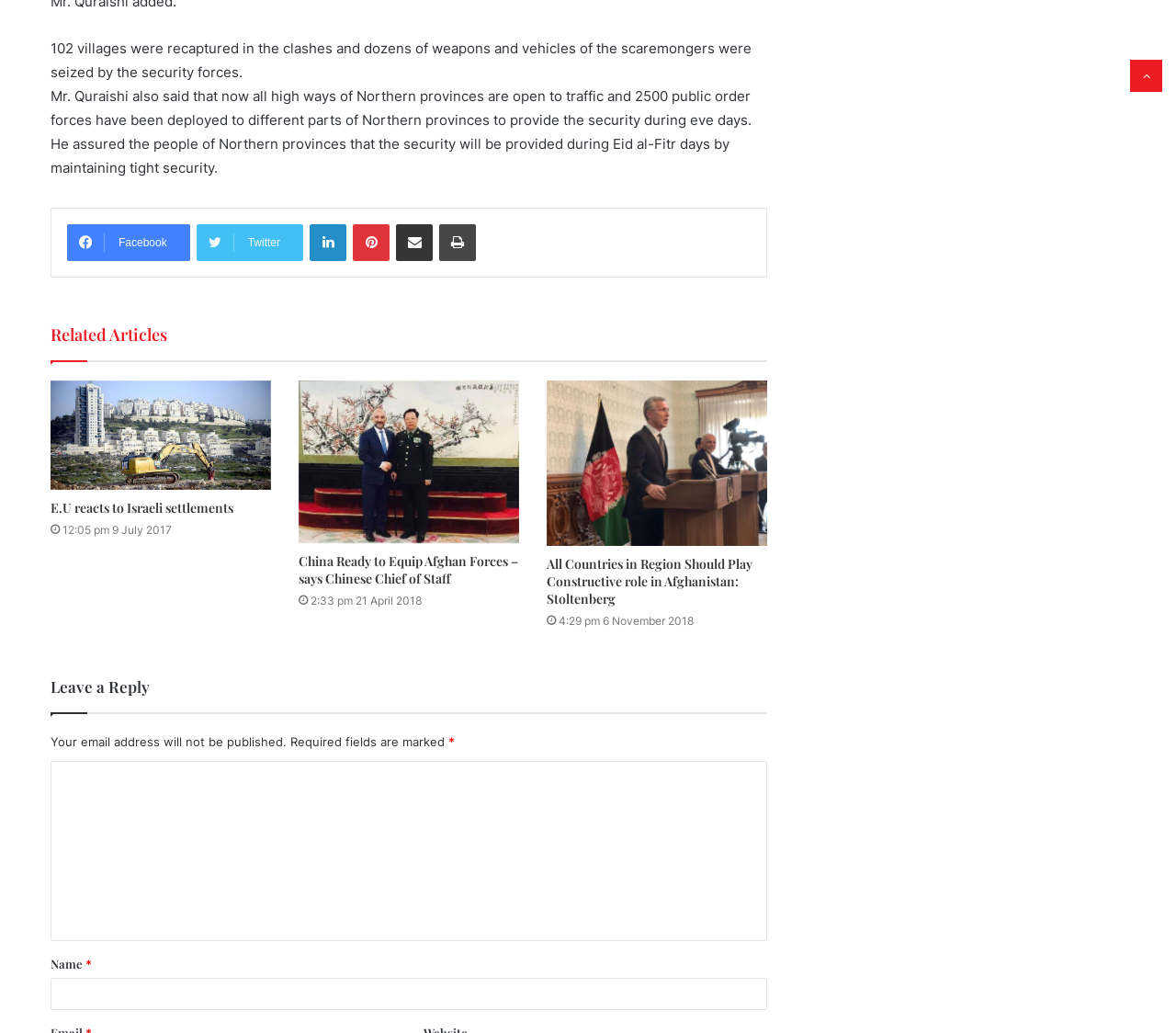What is required to leave a reply?
Carefully analyze the image and provide a detailed answer to the question.

To leave a reply, a user needs to fill in the required fields, which are 'Name' and 'Comment', as indicated by the textbox elements with the 'required: True' attribute.